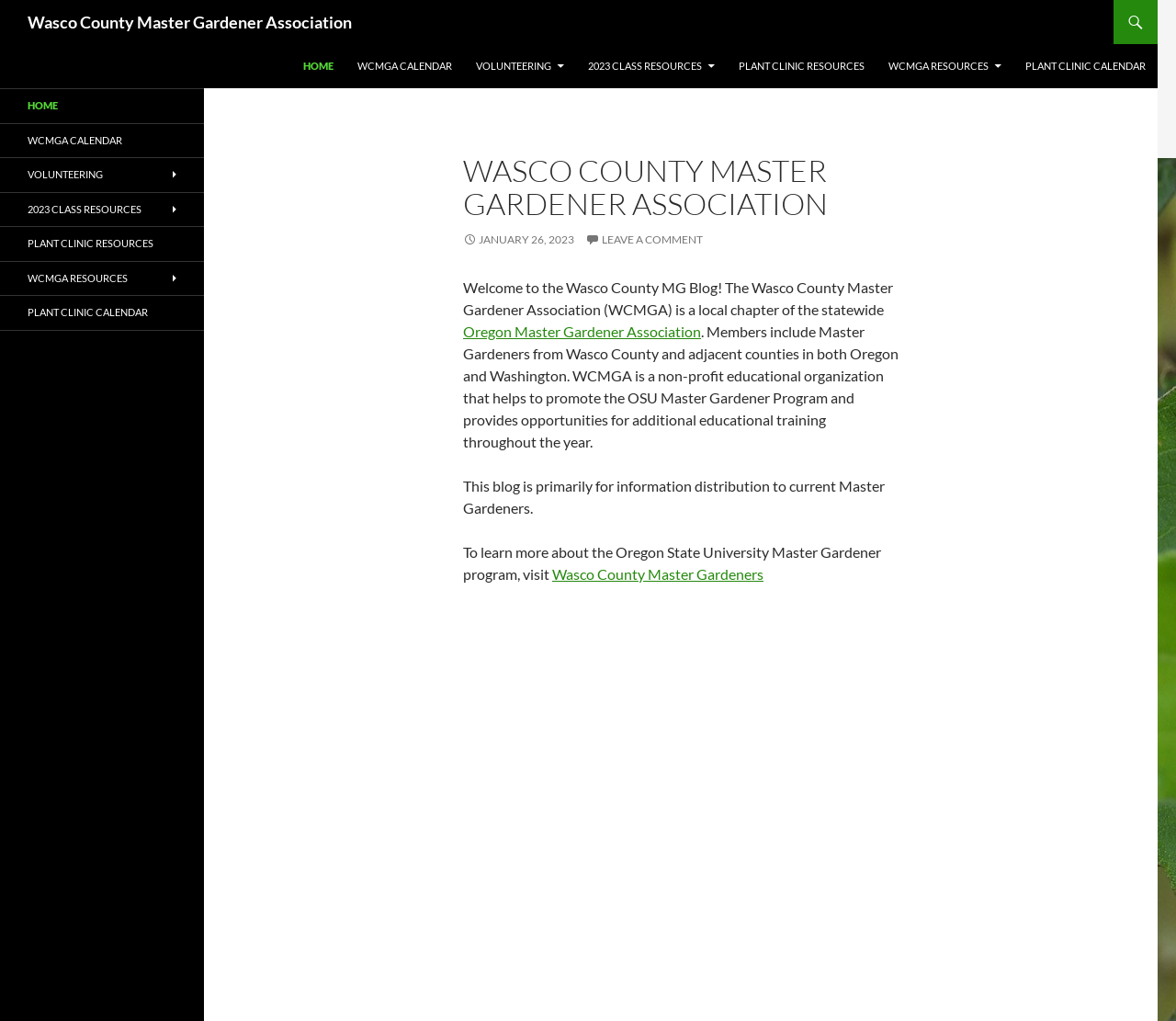Find the bounding box coordinates of the element to click in order to complete the given instruction: "view WCMGA calendar."

[0.295, 0.043, 0.394, 0.086]